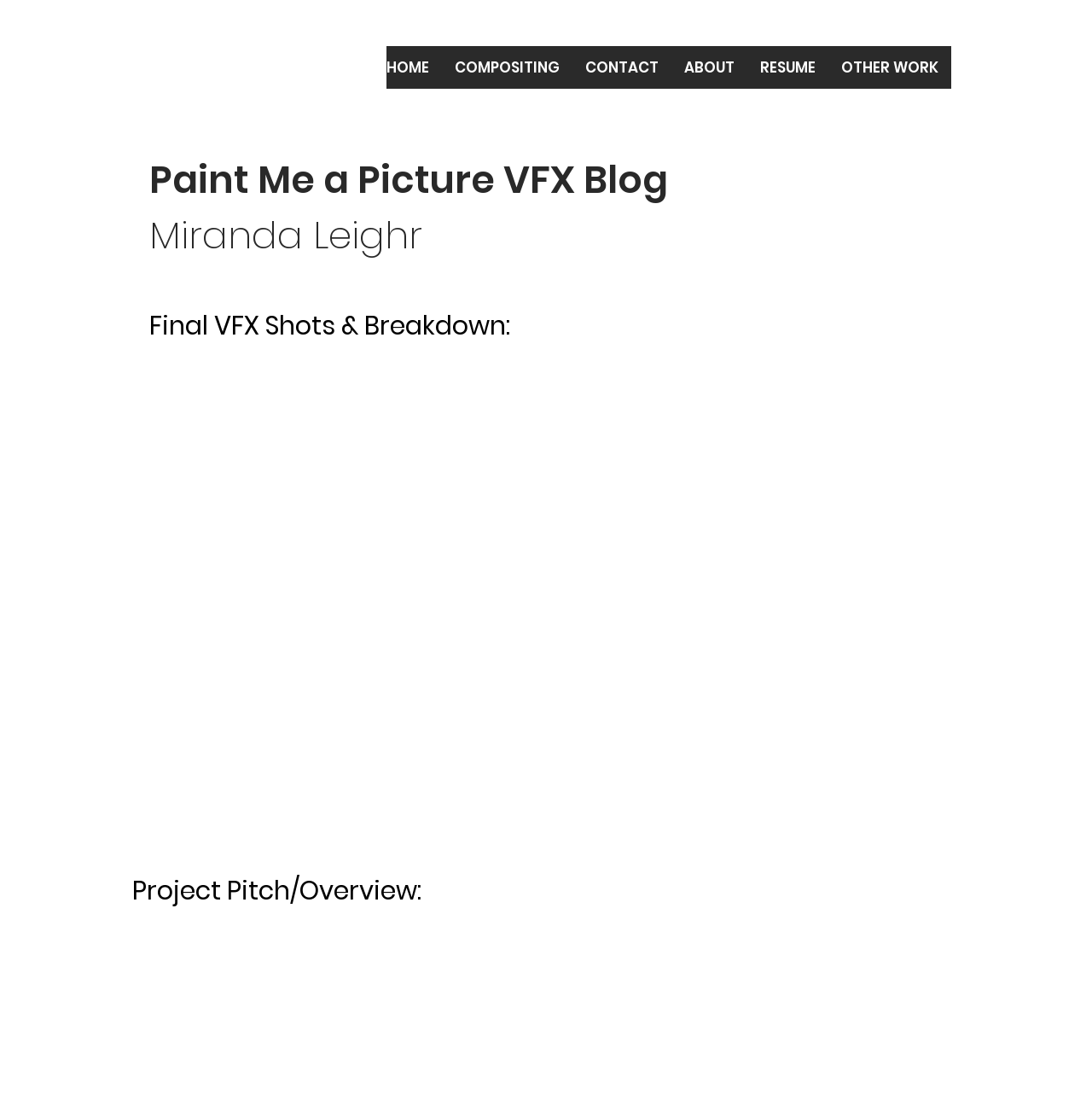Kindly respond to the following question with a single word or a brief phrase: 
What is the first menu item?

HOME